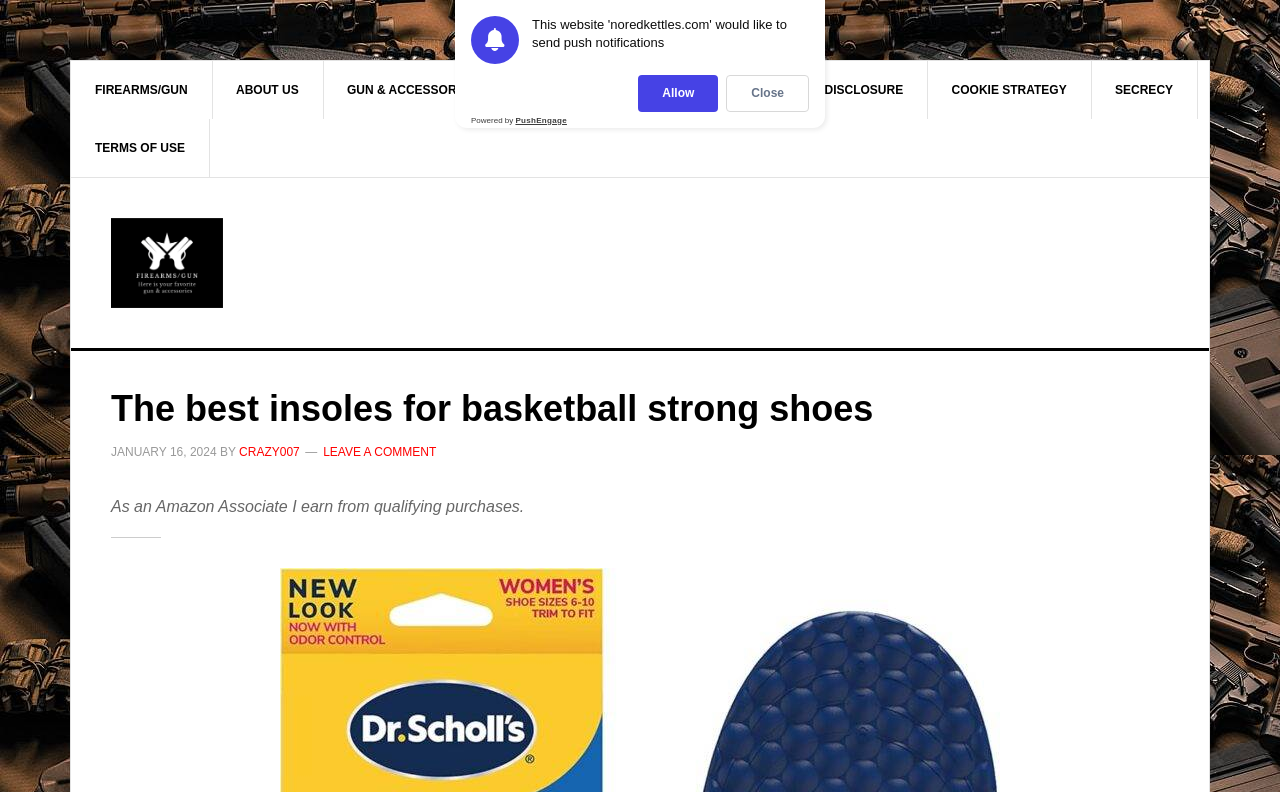Describe all significant elements and features of the webpage.

The webpage is about discovering the best insoles for basketball shoes, which can boost performance levels and provide comfort. At the top-left corner, there is a "Skip to main content" link. Below it, a secondary navigation menu is located, containing 8 links: "FIREARMS/GUN", "ABOUT US", "GUN & ACCESSORIES", "ARCHIVES", "CONTACT US", "AFFILIATE DISCLOSURE", "COOKIE STRATEGY", and "SECRECY". 

On the top-right side, there is a larger "FIREARMS/GUN" link. Below it, a header section is located, containing the title "The best insoles for basketball strong shoes" and a time stamp "JANUARY 16, 2024" with the author's name "CRAZY007". There is also a "LEAVE A COMMENT" link and a disclaimer text "As an Amazon Associate I earn from qualifying purchases." 

On the left side, a small image is placed. In the middle of the page, there are two buttons: "Allow" and "Close". At the bottom, there is a text "Powered by PushEngage".